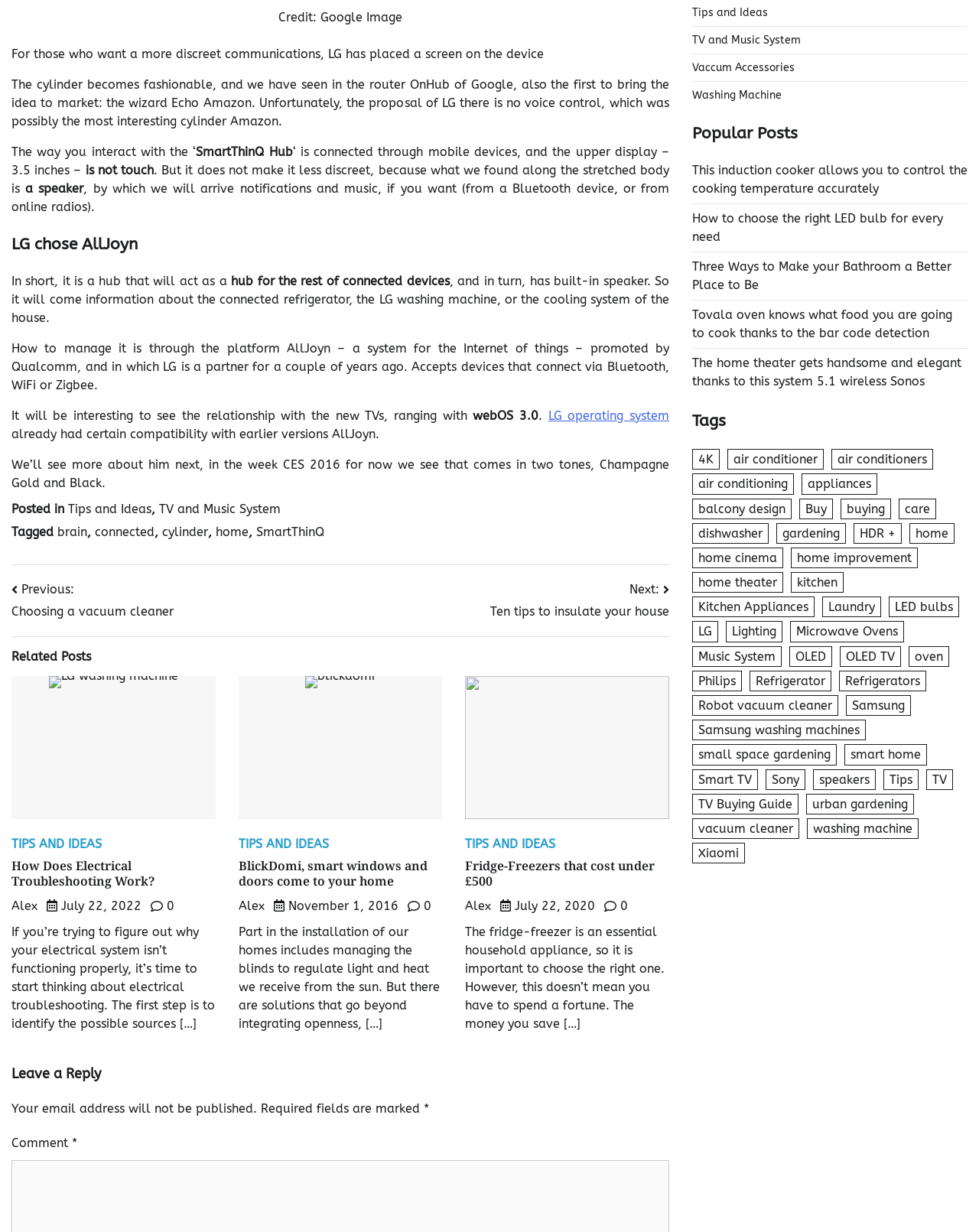Please identify the bounding box coordinates of the clickable element to fulfill the following instruction: "Click on 'Next: Ten tips to insulate your house'". The coordinates should be four float numbers between 0 and 1, i.e., [left, top, right, bottom].

[0.501, 0.471, 0.684, 0.504]